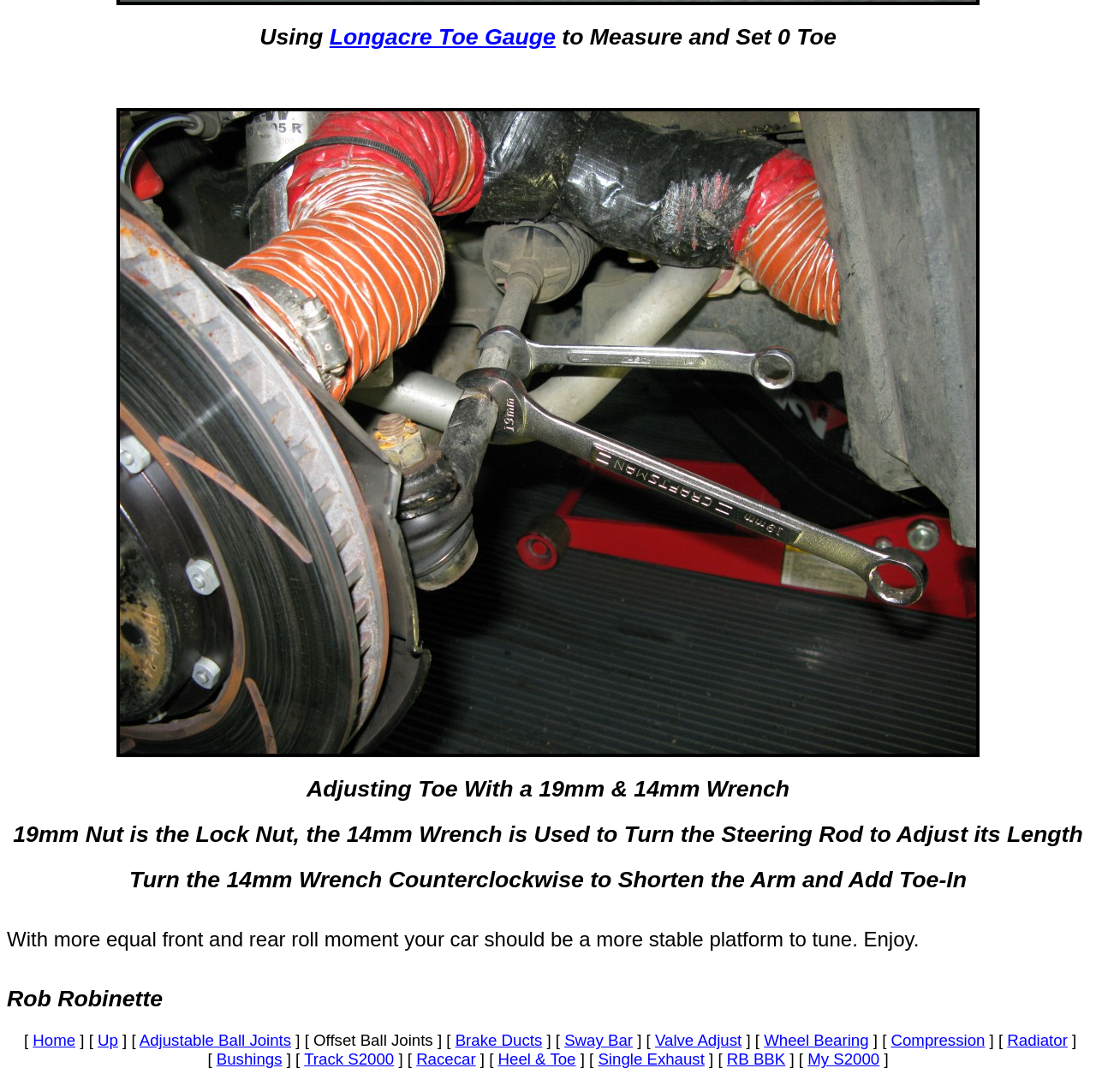Respond to the question with just a single word or phrase: 
What is the purpose of the 19mm wrench?

To turn the steering rod